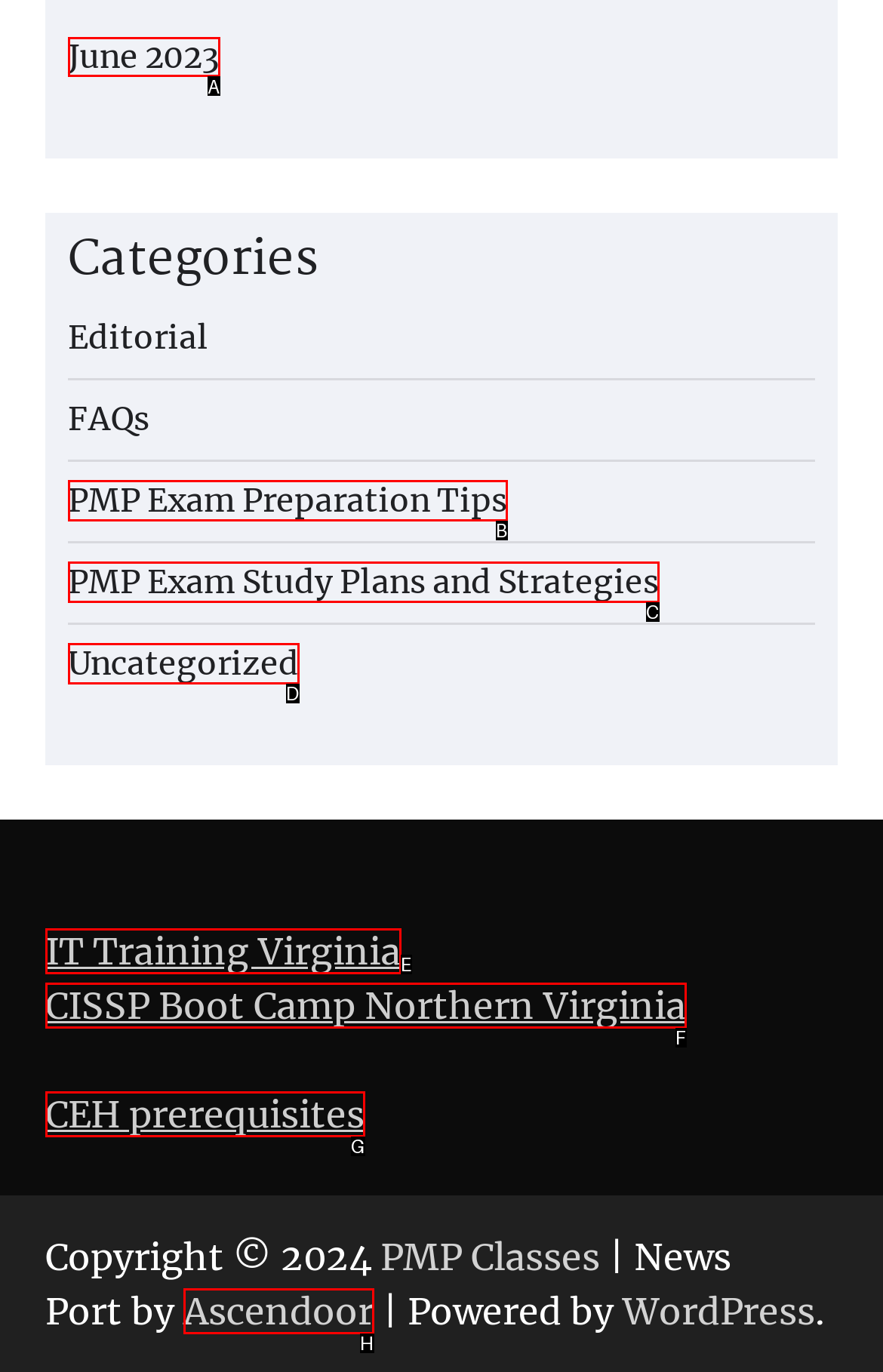Select the proper HTML element to perform the given task: view June 2023 Answer with the corresponding letter from the provided choices.

A